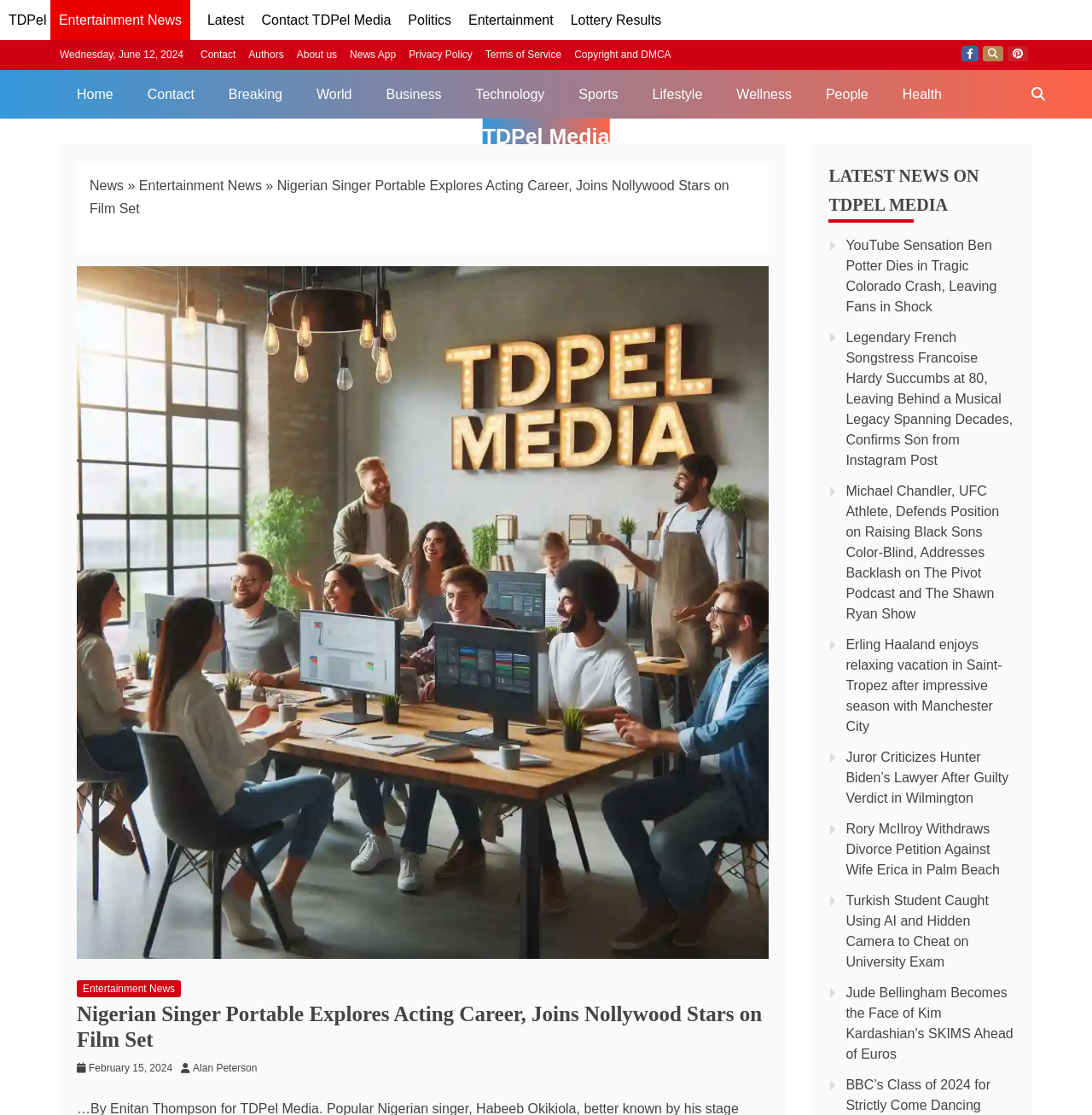Respond to the following question with a brief word or phrase:
What is the category of the news article?

Entertainment News